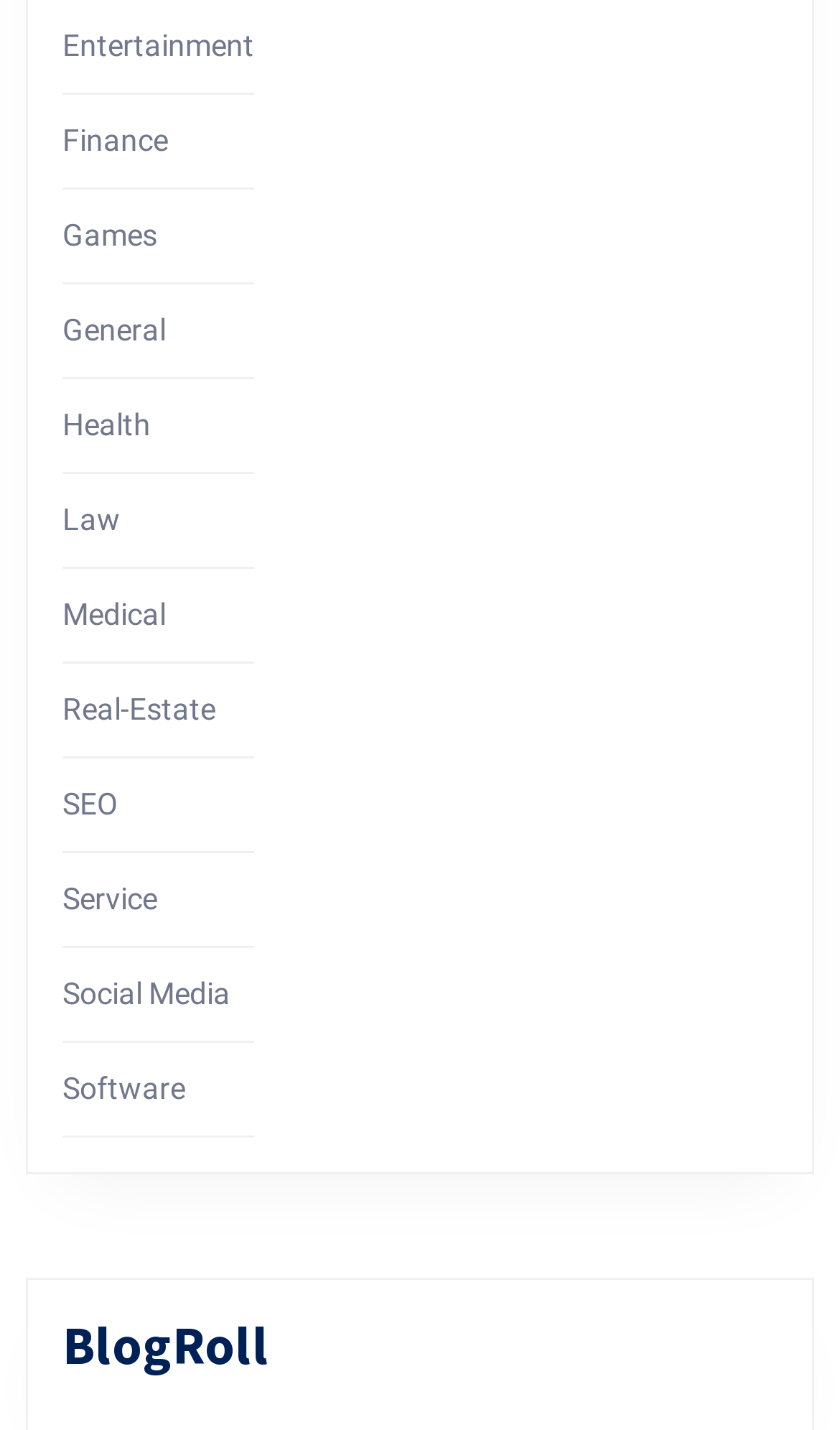Provide a brief response in the form of a single word or phrase:
How many categories are available on this webpage?

13 categories